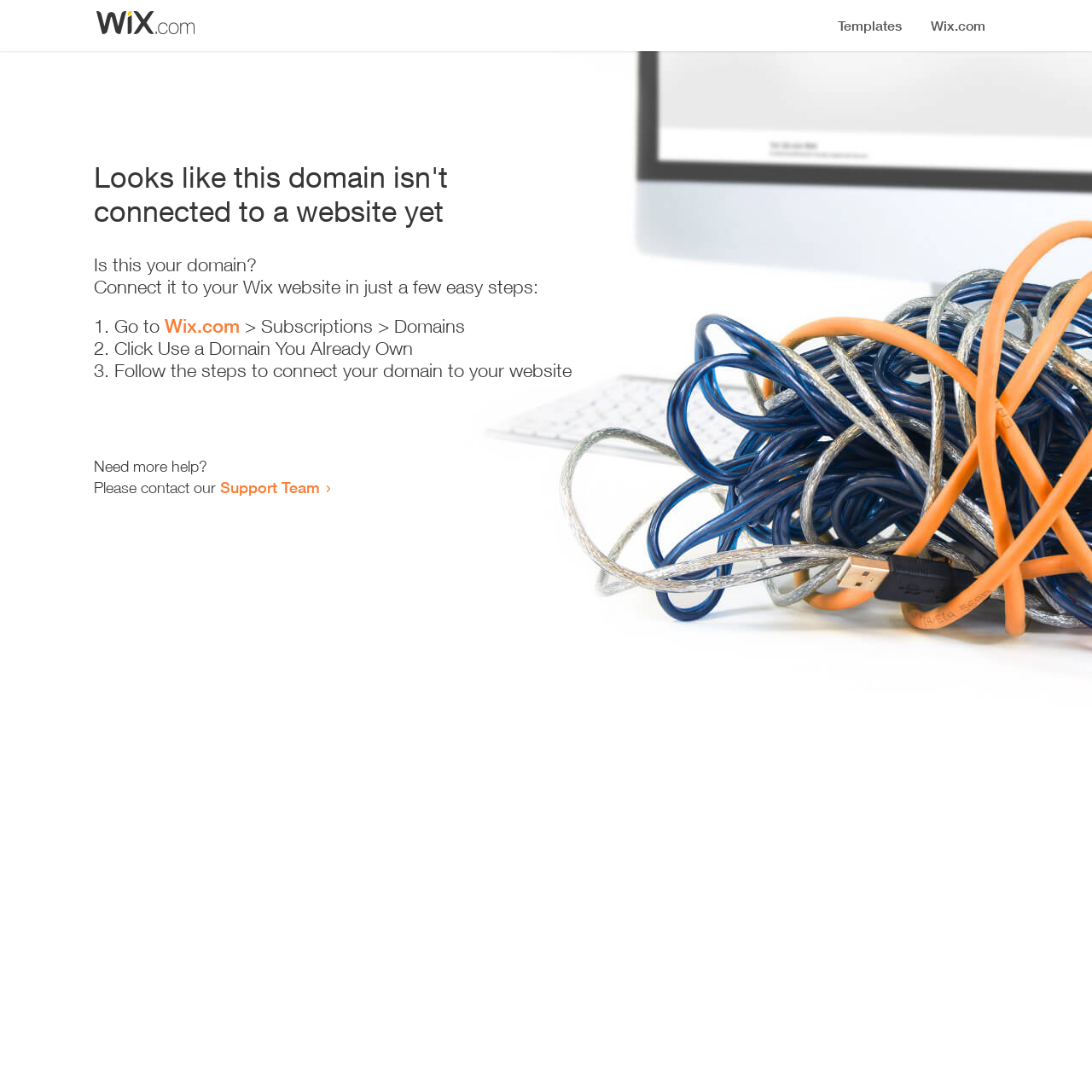What is the purpose of the provided instructions?
Please use the visual content to give a single word or phrase answer.

To connect domain to website